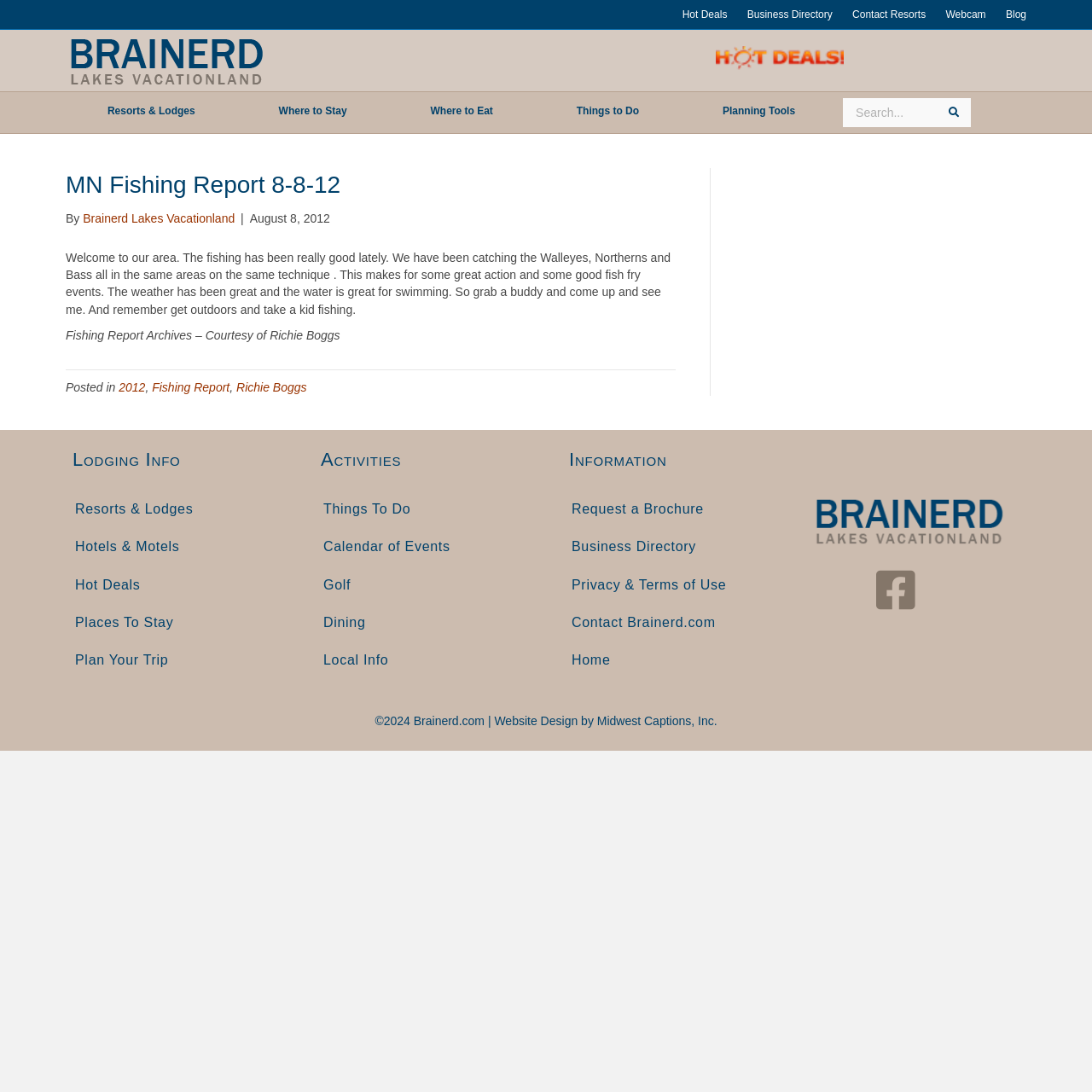Please identify the bounding box coordinates of the clickable area that will fulfill the following instruction: "Click the '國旅卡可訂房' link". The coordinates should be in the format of four float numbers between 0 and 1, i.e., [left, top, right, bottom].

None